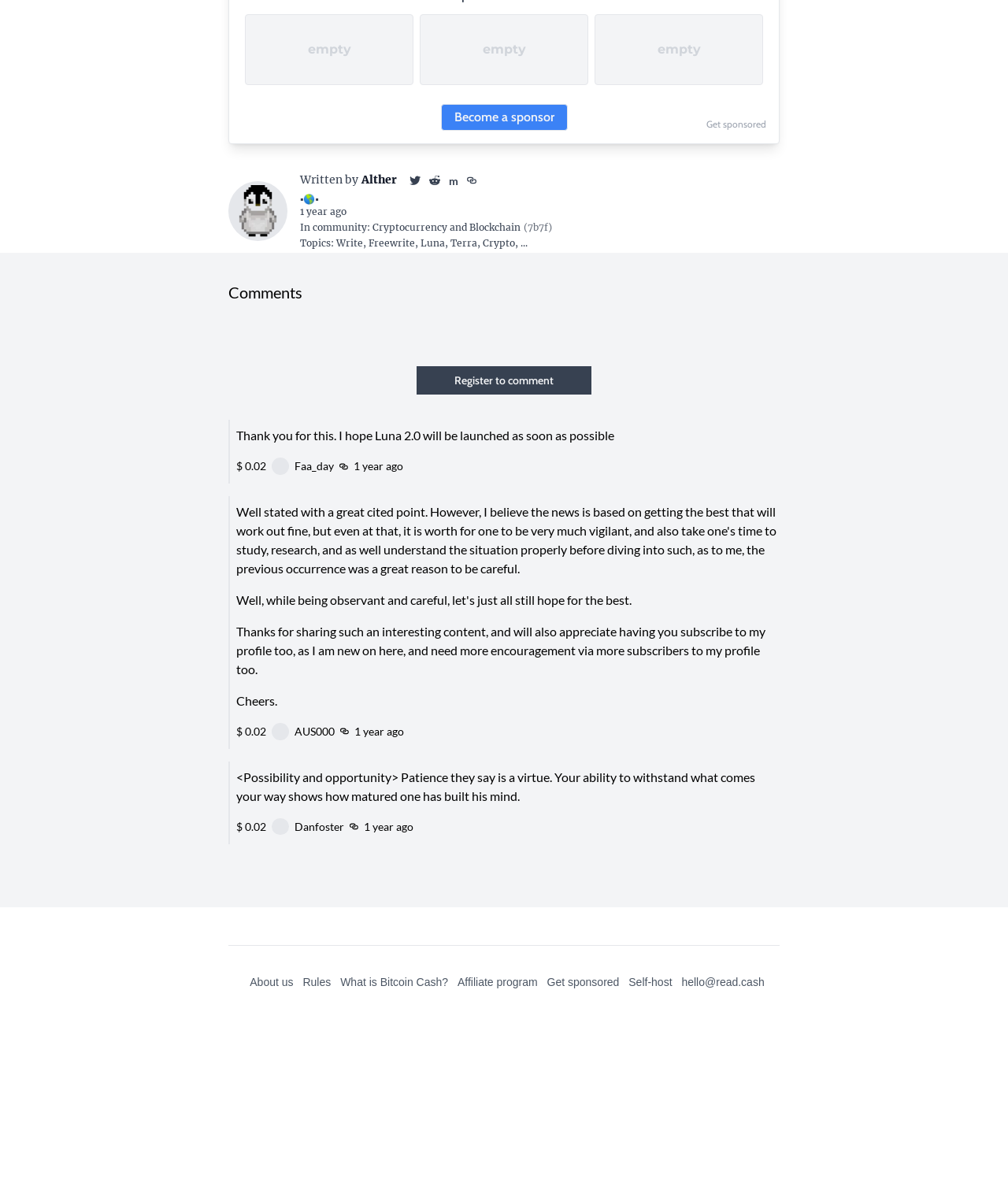Please specify the bounding box coordinates for the clickable region that will help you carry out the instruction: "Register to comment by clicking the button".

[0.413, 0.305, 0.587, 0.329]